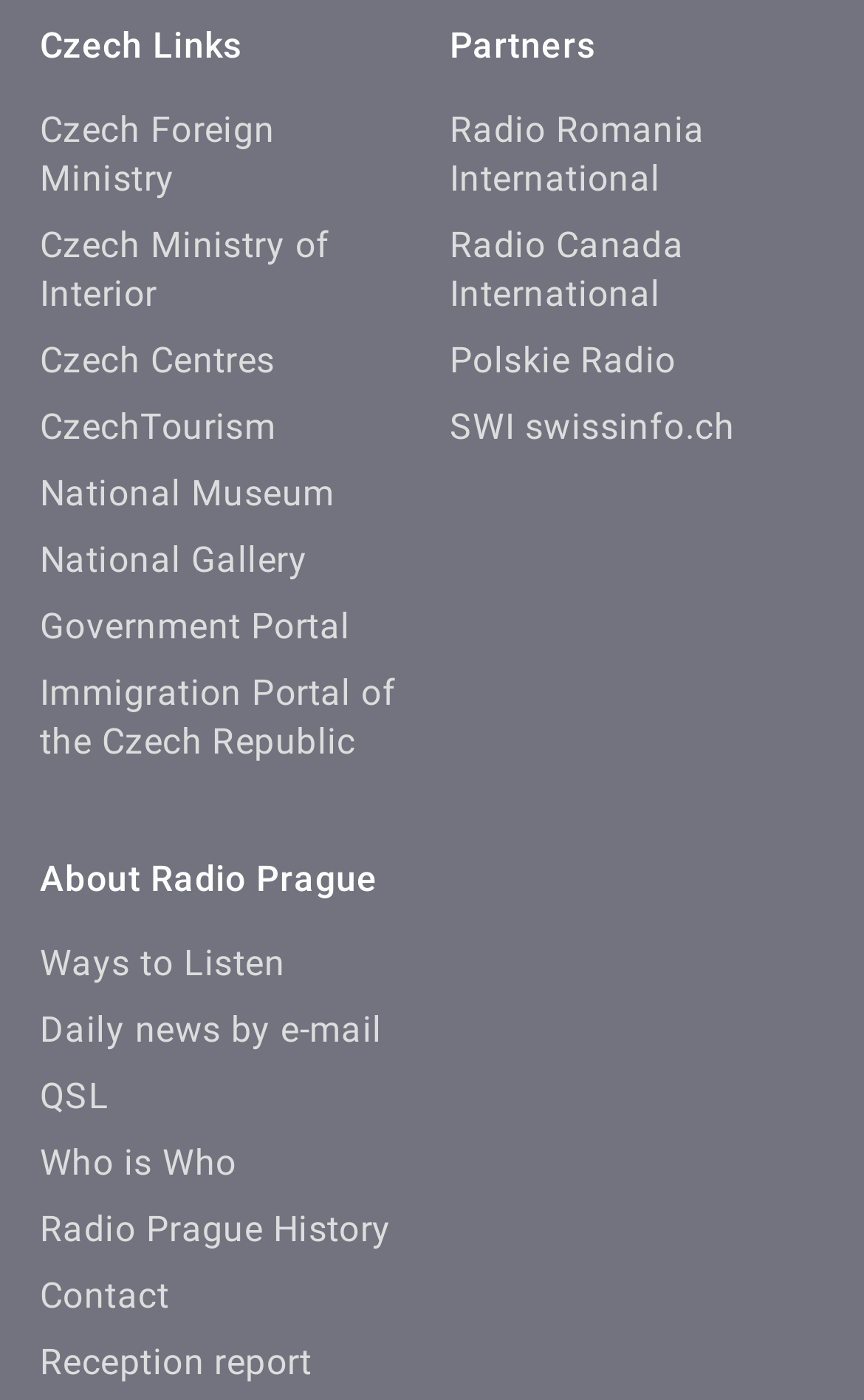Locate the bounding box coordinates of the clickable region to complete the following instruction: "Visit Czech Foreign Ministry."

[0.046, 0.078, 0.319, 0.143]